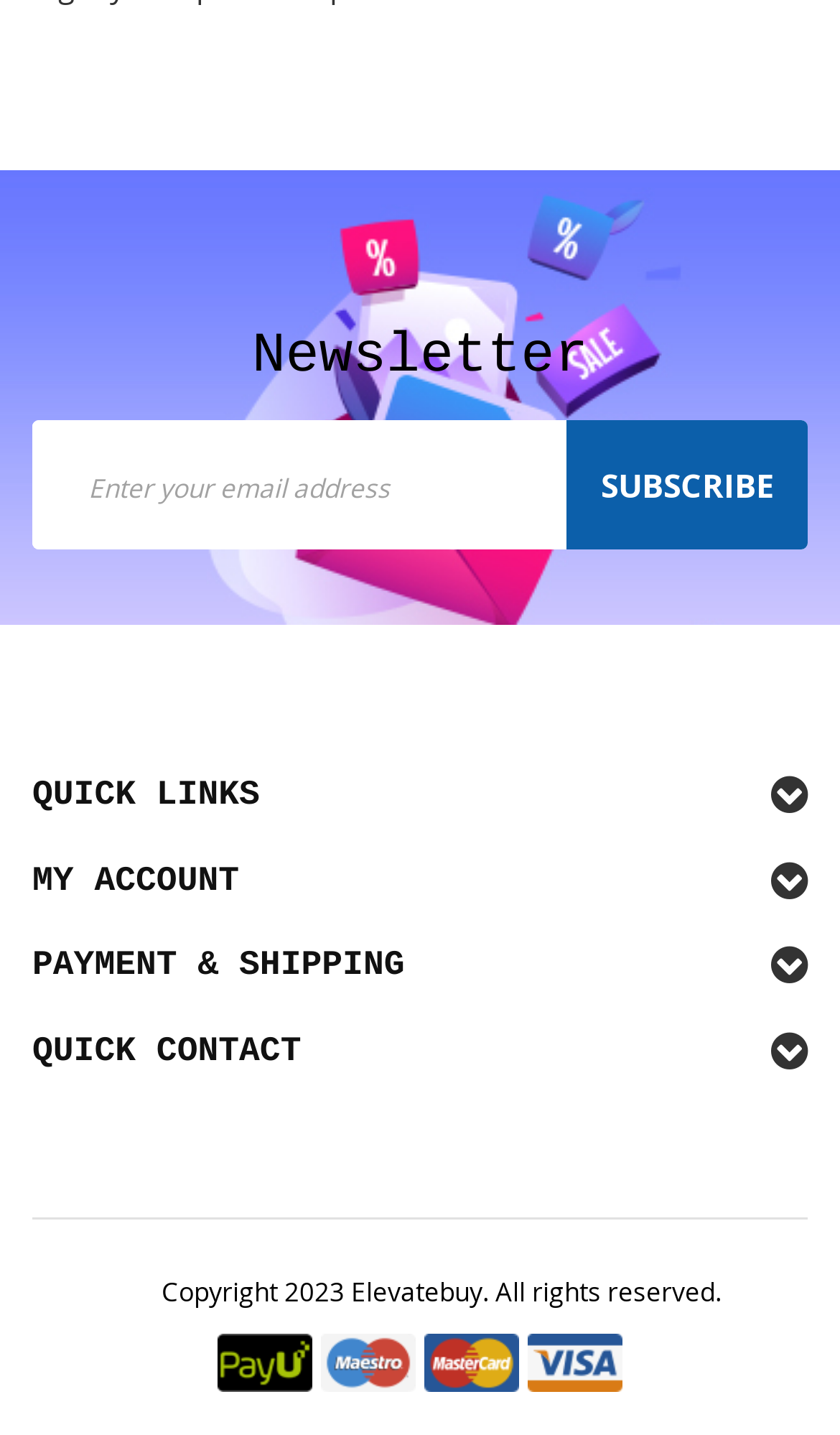What is the purpose of the textbox?
Using the details shown in the screenshot, provide a comprehensive answer to the question.

The textbox is located below the 'Sign Up for Our Newsletter:' static text, and it is not required, indicating that it is used to input an email address or other information to sign up for the newsletter.